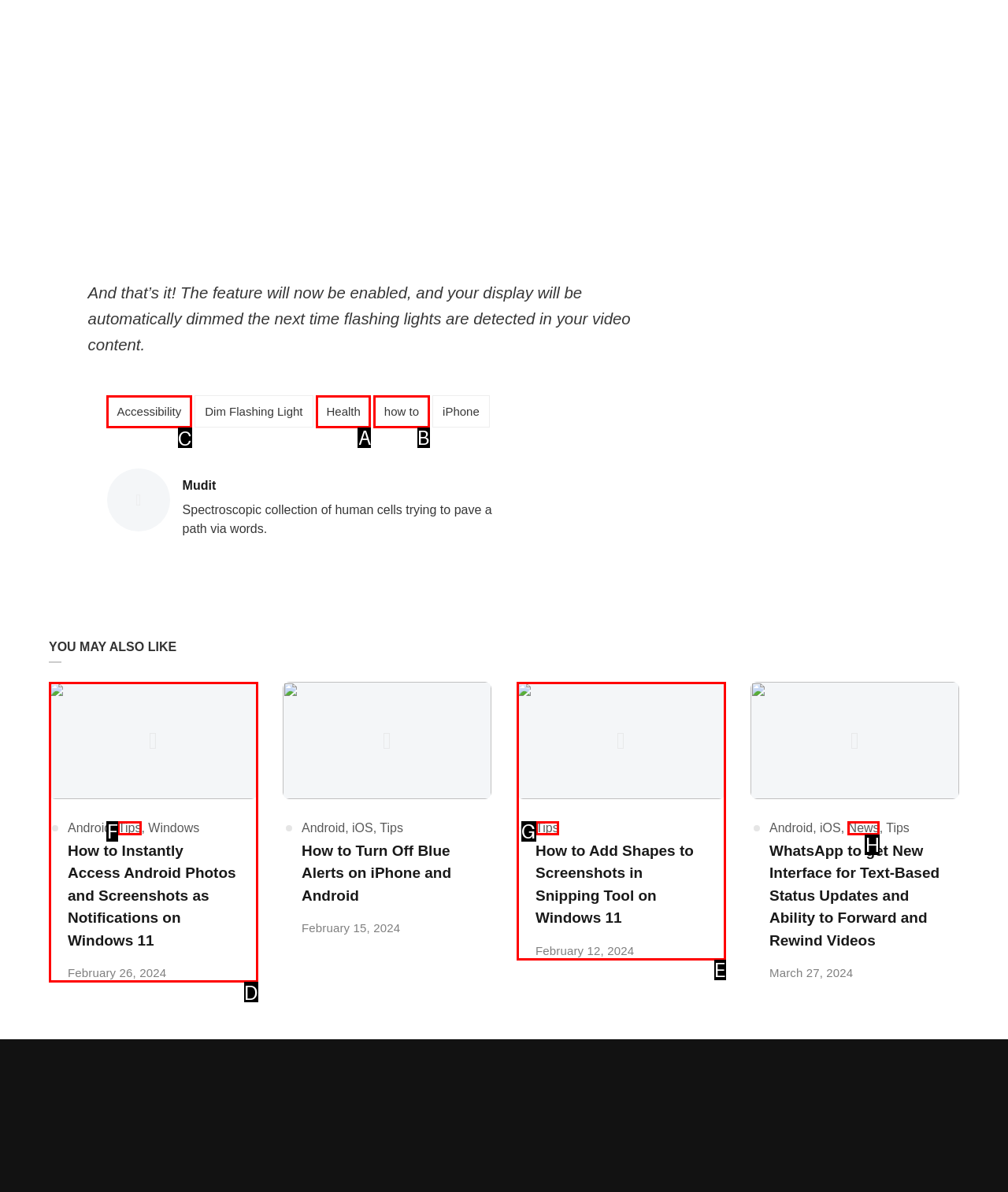Tell me which one HTML element I should click to complete the following instruction: Click on Accessibility
Answer with the option's letter from the given choices directly.

C